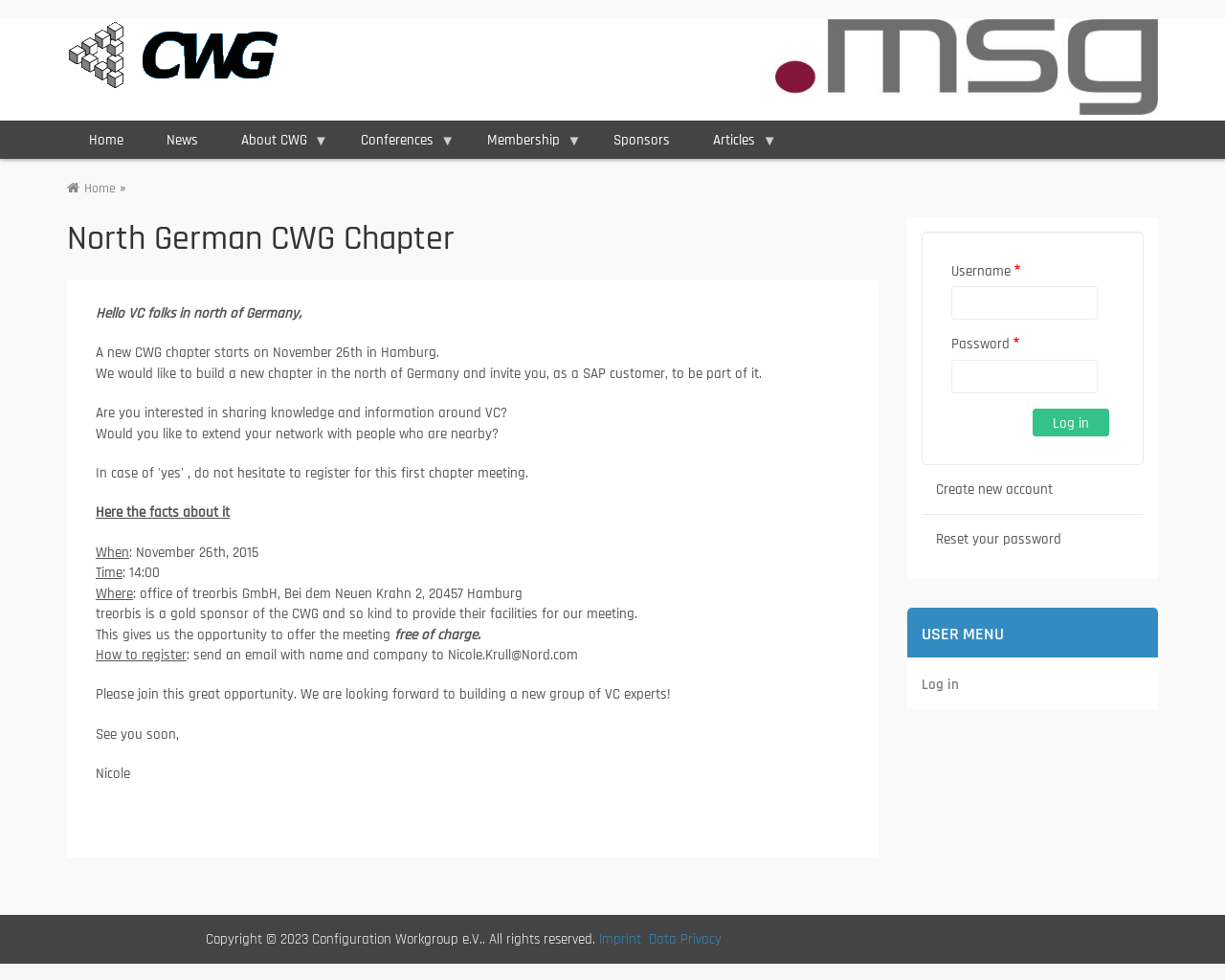Give a one-word or one-phrase response to the question: 
Where is the meeting of the CWG chapter taking place?

office of treorbis GmbH, Hamburg